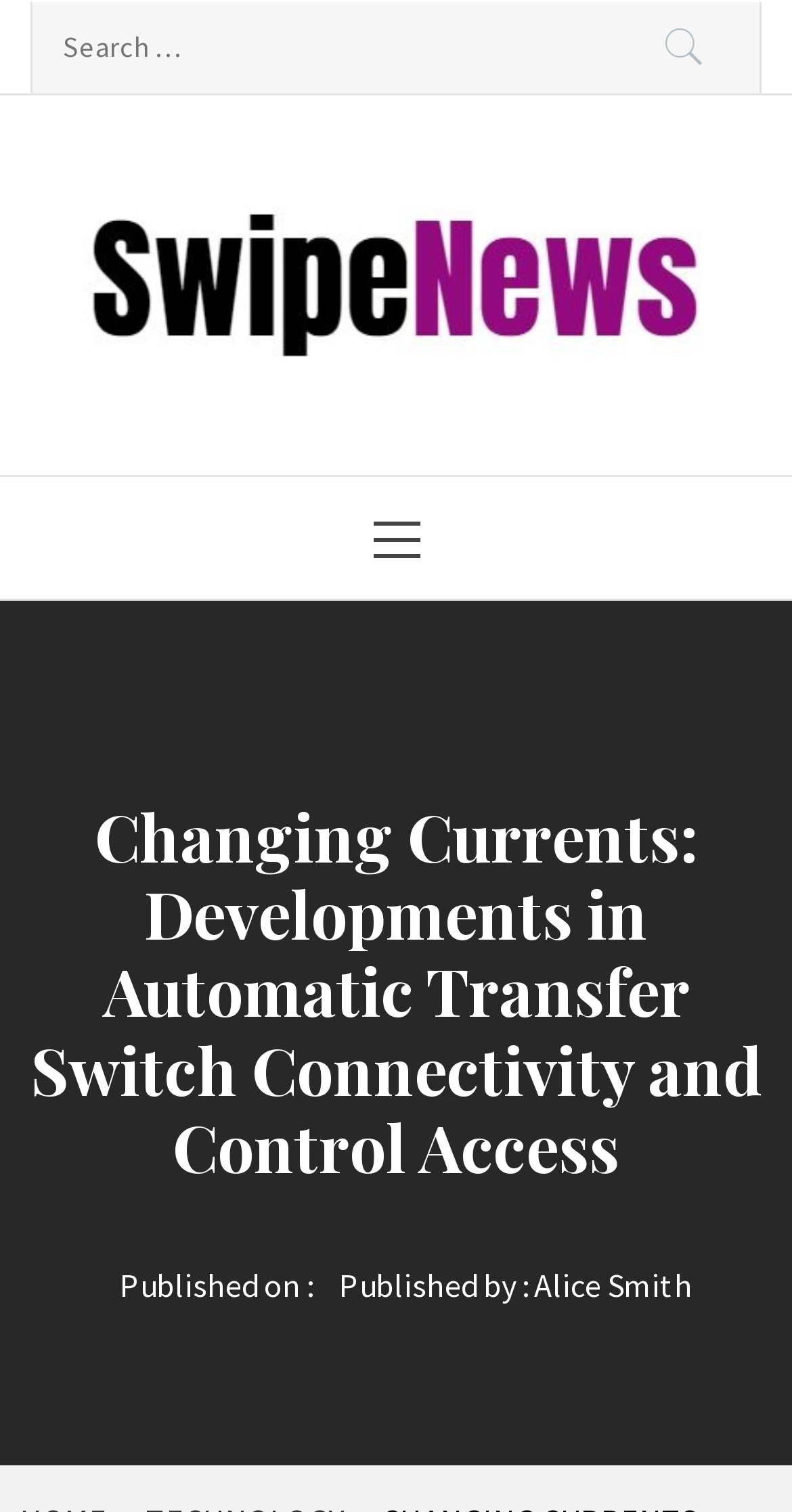Extract the bounding box coordinates of the UI element described: "Swipe News". Provide the coordinates in the format [left, top, right, bottom] with values ranging from 0 to 1.

[0.026, 0.105, 0.544, 0.173]